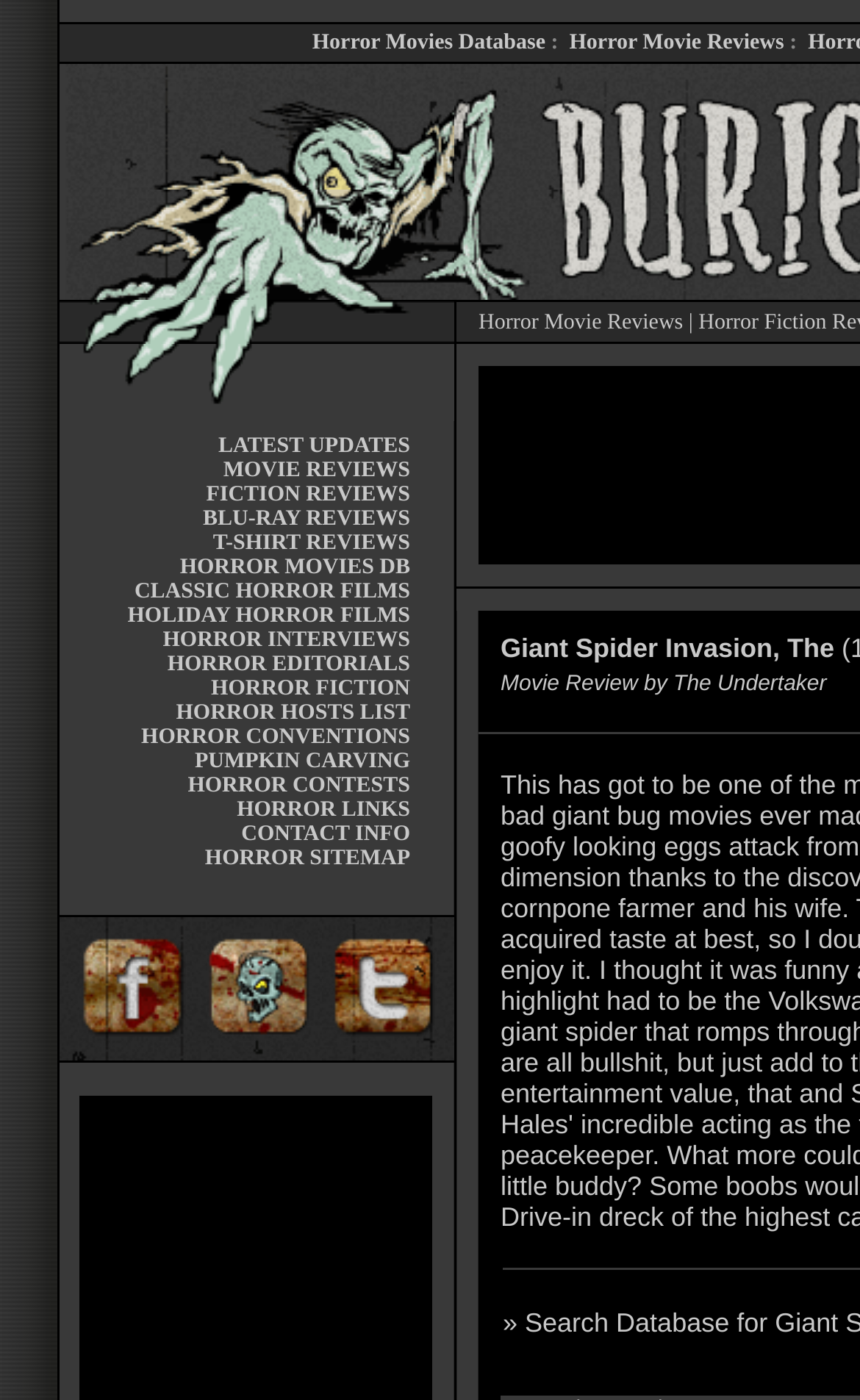Give an extensive and precise description of the webpage.

This webpage is dedicated to horror movies and fiction, with a focus on reviews, interviews, and editorials. At the top, there are two prominent links: "Horror Movies Database" and "Horror Movie Reviews". Below these links, there is a table with three identical images, each with the text "Horror movies, reviews and more at buried.com". 

To the right of these images, there is a link to "Horror Movie Reviews" and an empty table cell. Below this, there is a table with a long list of links, including "LATEST UPDATES", "MOVIE REVIEWS", "FICTION REVIEWS", and many others related to horror movies and fiction. These links are arranged horizontally across the table.

Further down the page, there are three tables with social media links, including "Dig Buried.com On Facebook", "Dig Buried.com", and "Dig Buried.com On Twitter". Each of these links has an accompanying image. The page also has several empty table cells and rows, which may be used for layout purposes. Overall, the webpage appears to be a hub for horror movie enthusiasts, with a wide range of resources and links to explore.